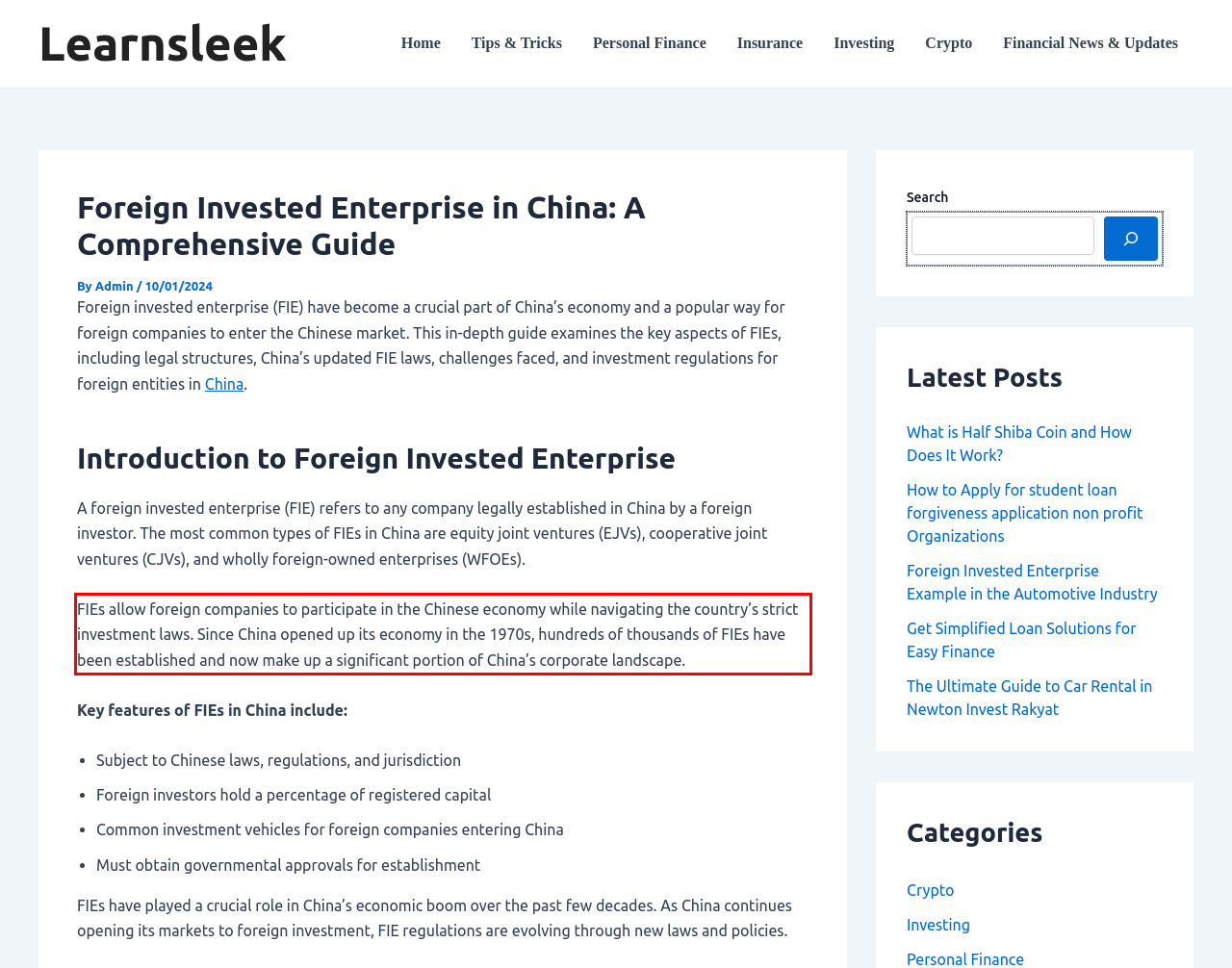Please extract the text content from the UI element enclosed by the red rectangle in the screenshot.

FIEs allow foreign companies to participate in the Chinese economy while navigating the country’s strict investment laws. Since China opened up its economy in the 1970s, hundreds of thousands of FIEs have been established and now make up a significant portion of China’s corporate landscape.